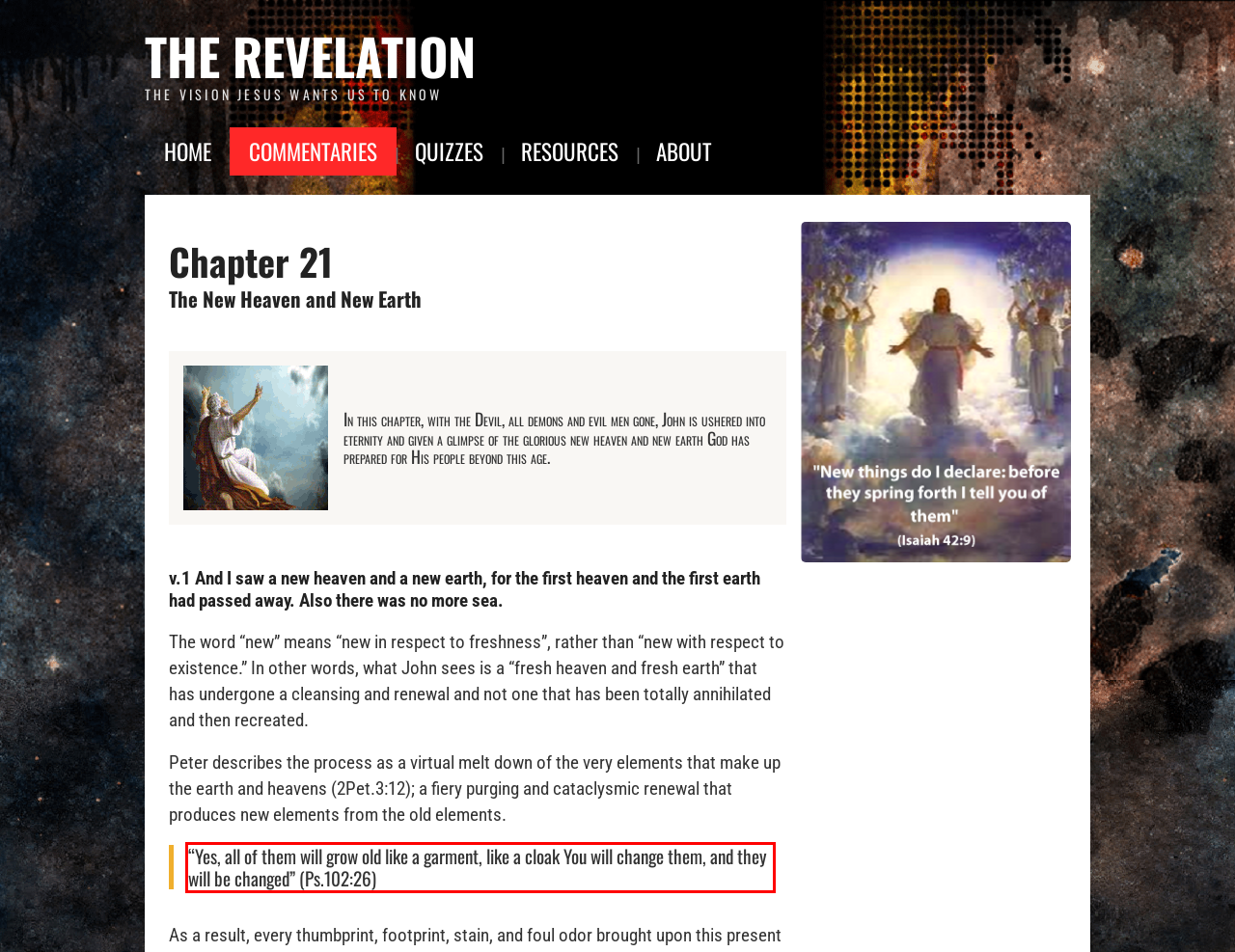You are provided with a screenshot of a webpage that includes a UI element enclosed in a red rectangle. Extract the text content inside this red rectangle.

“Yes, all of them will grow old like a garment, like a cloak You will change them, and they will be changed” (Ps.102:26)